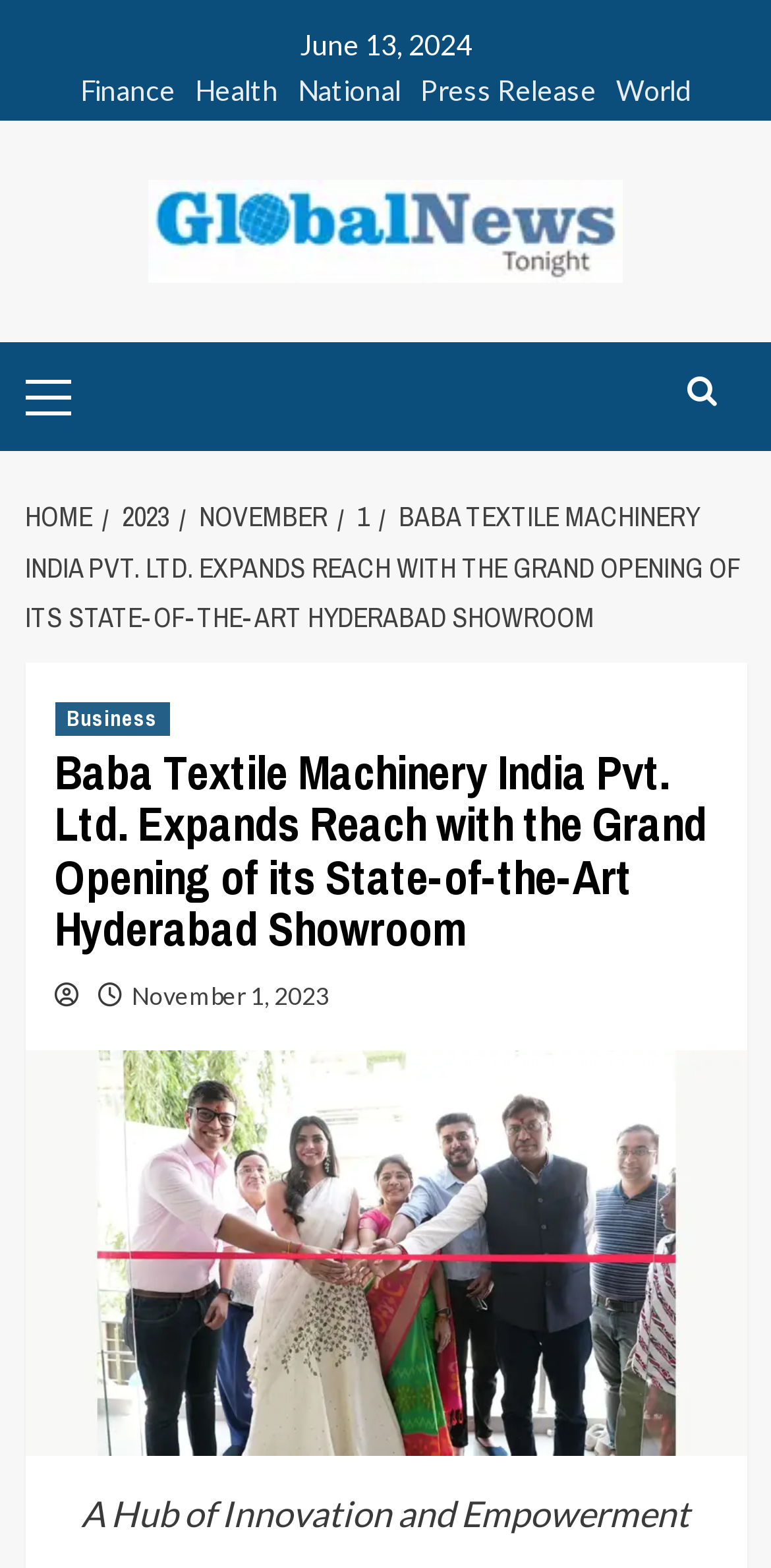Identify the bounding box coordinates of the clickable section necessary to follow the following instruction: "Click on Finance". The coordinates should be presented as four float numbers from 0 to 1, i.e., [left, top, right, bottom].

[0.104, 0.045, 0.227, 0.077]